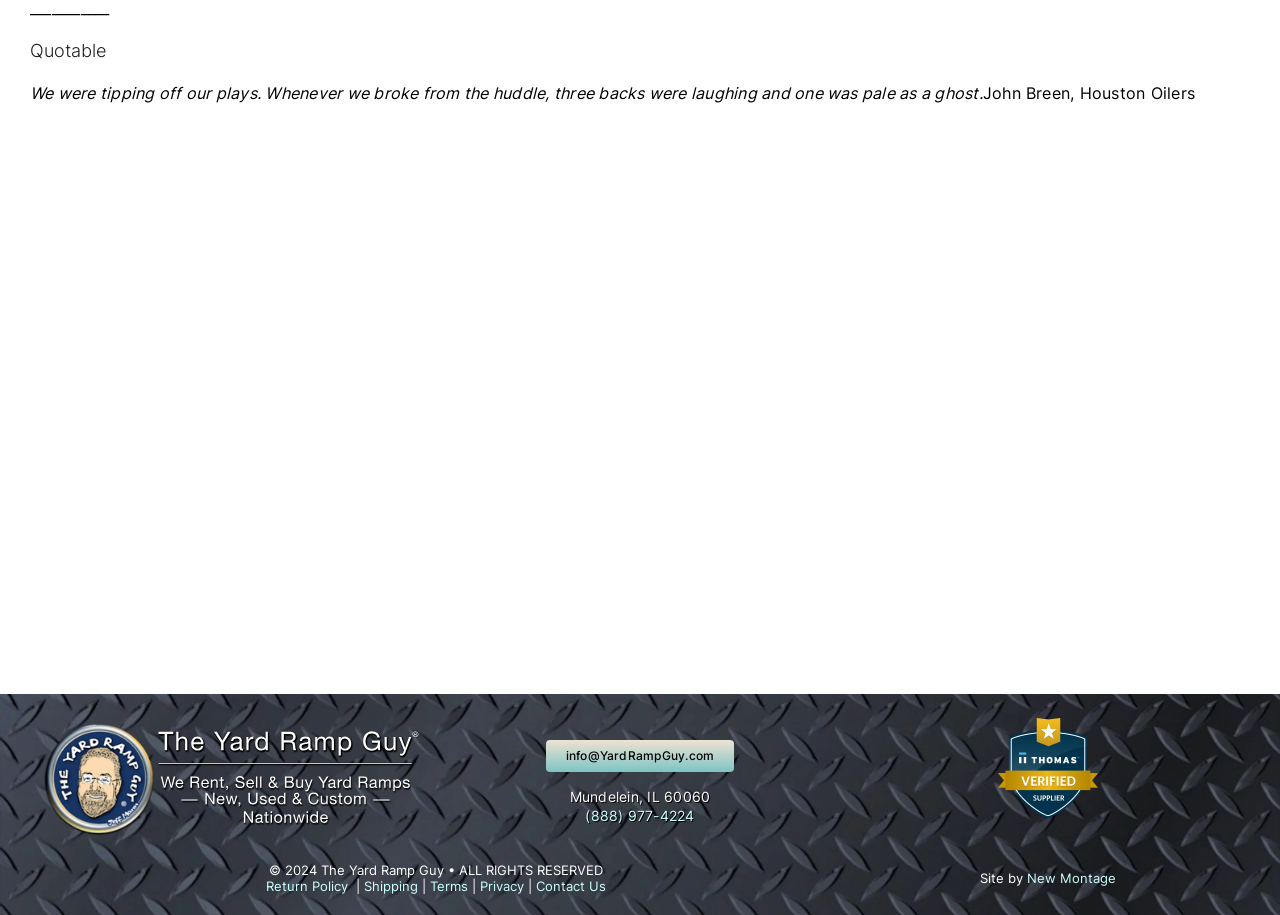Provide a brief response using a word or short phrase to this question:
Where is the company located?

Mundelein, IL 60060